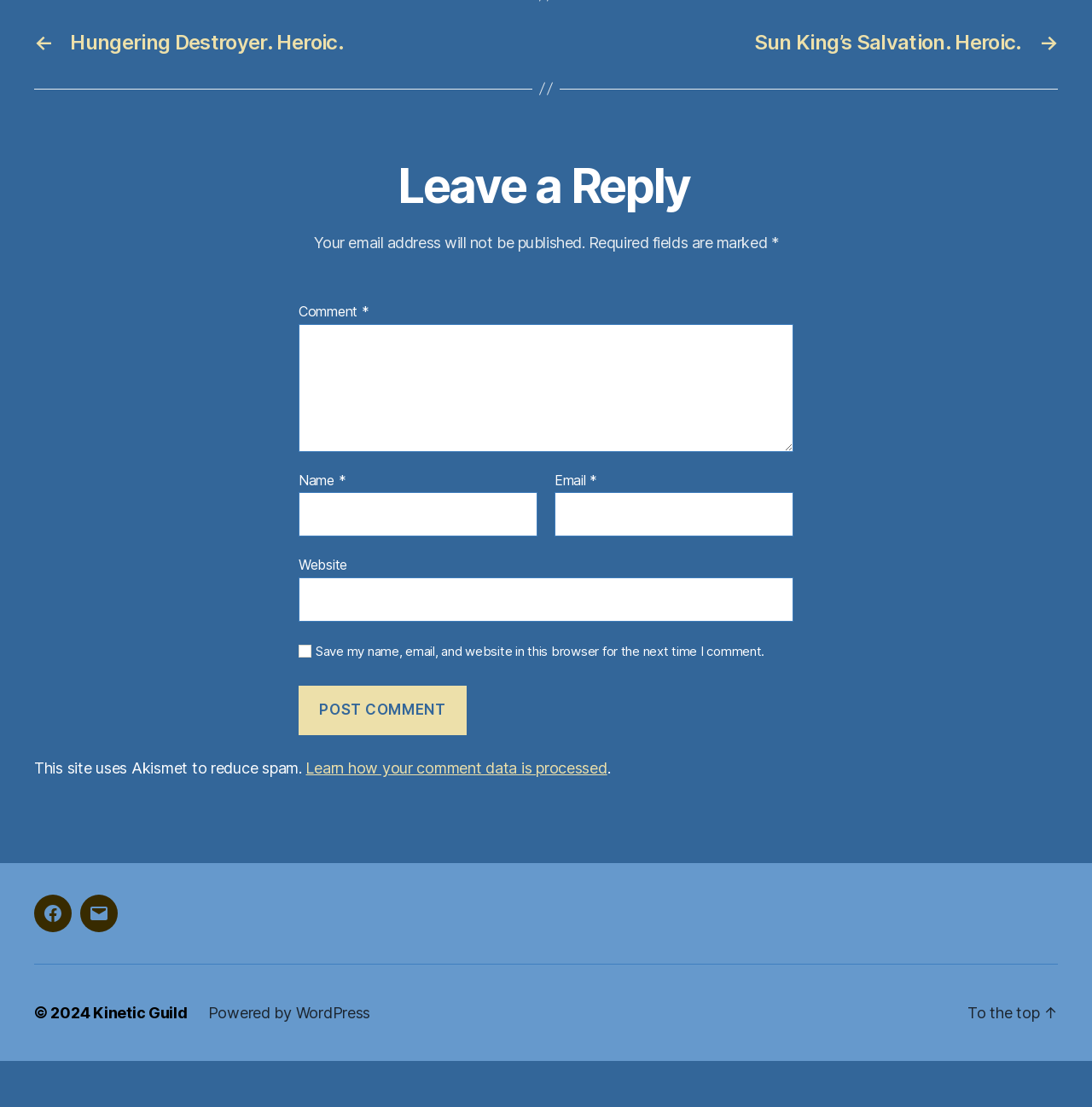Identify the bounding box for the UI element described as: "name="submit" value="Post Comment"". Ensure the coordinates are four float numbers between 0 and 1, formatted as [left, top, right, bottom].

[0.273, 0.66, 0.427, 0.705]